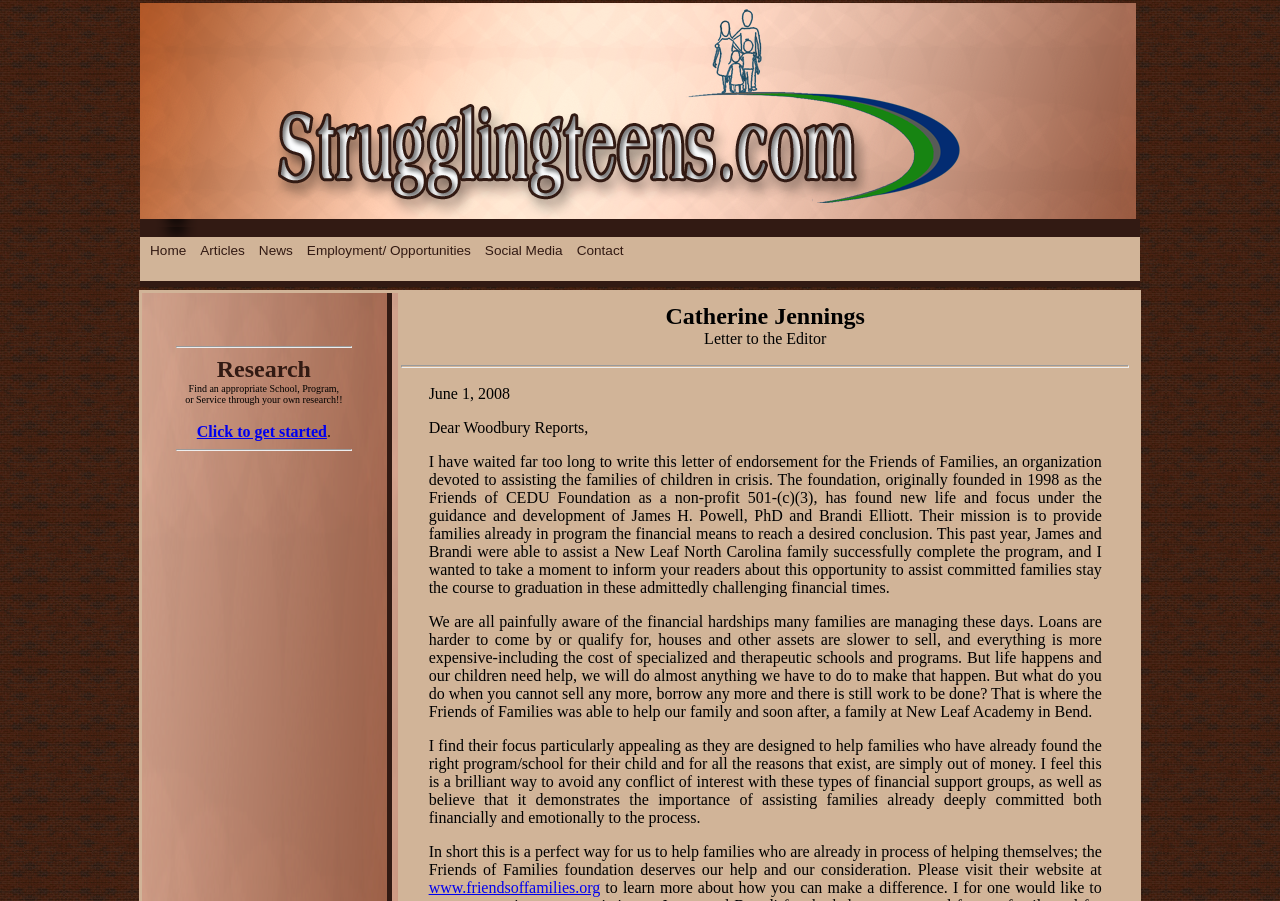Can you determine the bounding box coordinates of the area that needs to be clicked to fulfill the following instruction: "Click on Articles"?

[0.153, 0.27, 0.194, 0.286]